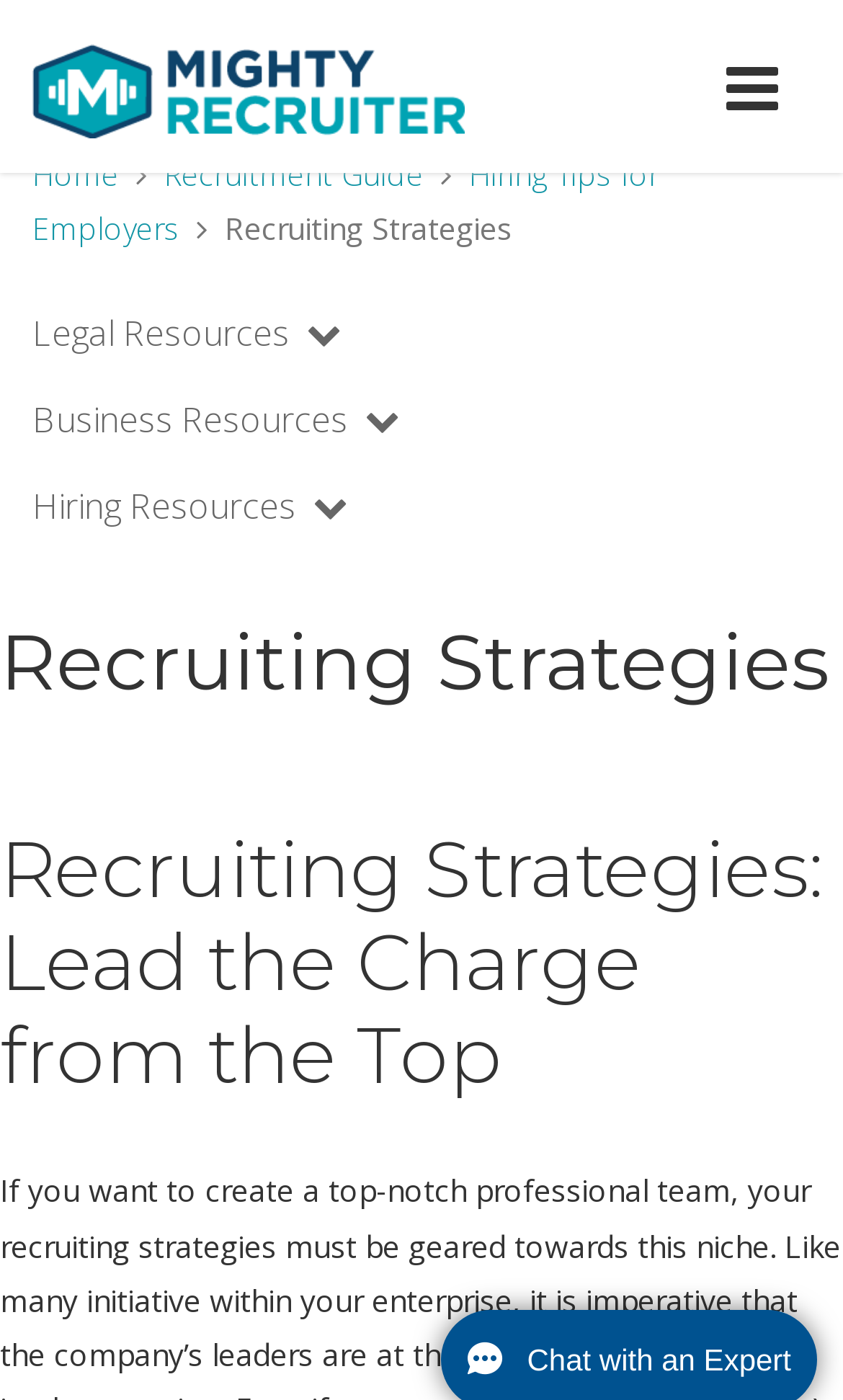Find the bounding box coordinates for the area that should be clicked to accomplish the instruction: "click on mighty recruiter logo".

[0.038, 0.031, 0.551, 0.099]